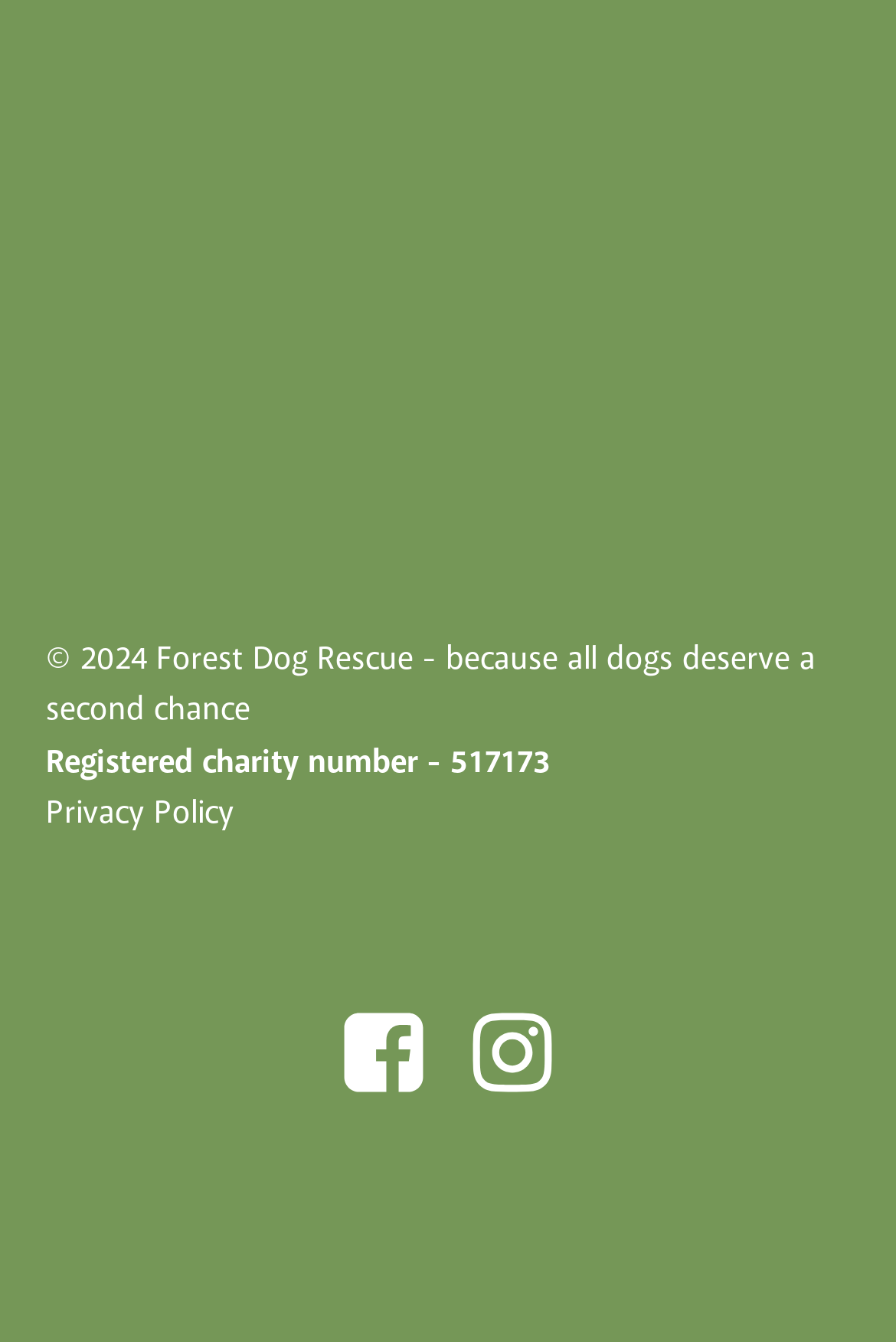What social media platforms are linked on the page?
Please give a detailed and elaborate explanation in response to the question.

The page has links to Facebook and Instagram, which are represented by their respective icons in the SVG elements. The Facebook icon is described as 'facebook-square' and the Instagram icon is simply described as 'instagram'.